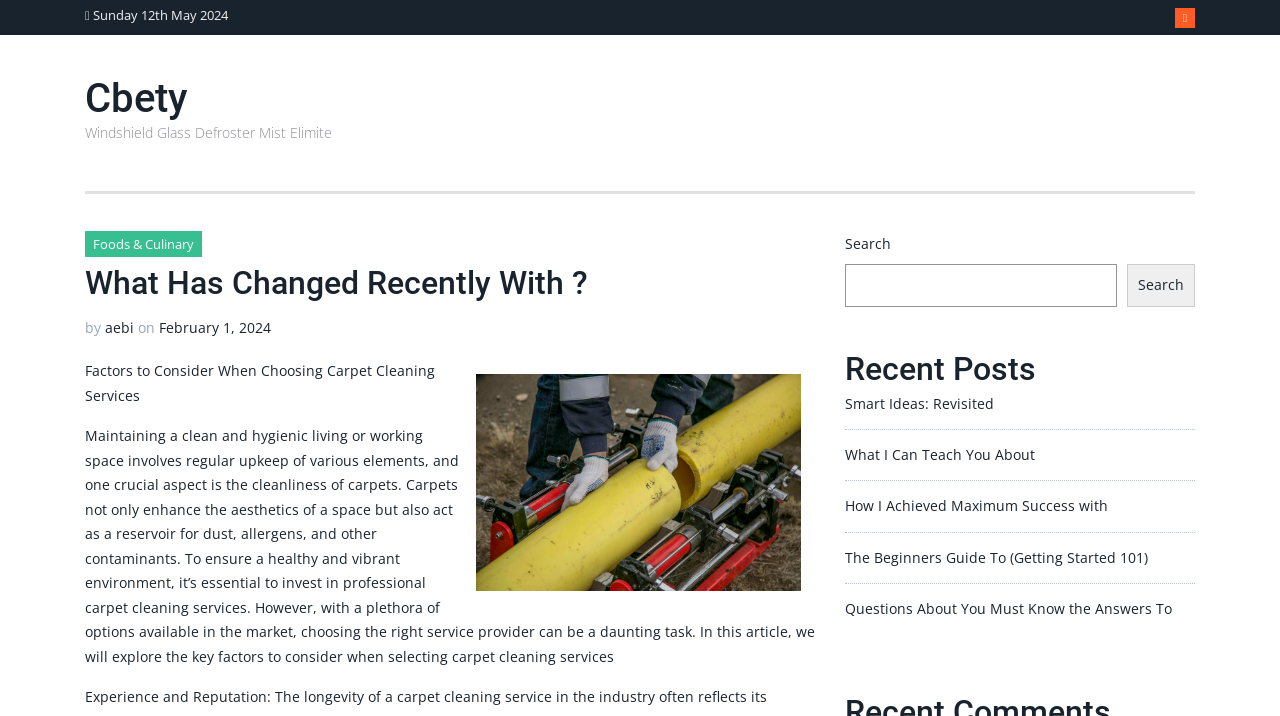Identify the bounding box coordinates of the specific part of the webpage to click to complete this instruction: "Check Recent Posts".

[0.66, 0.491, 0.934, 0.541]